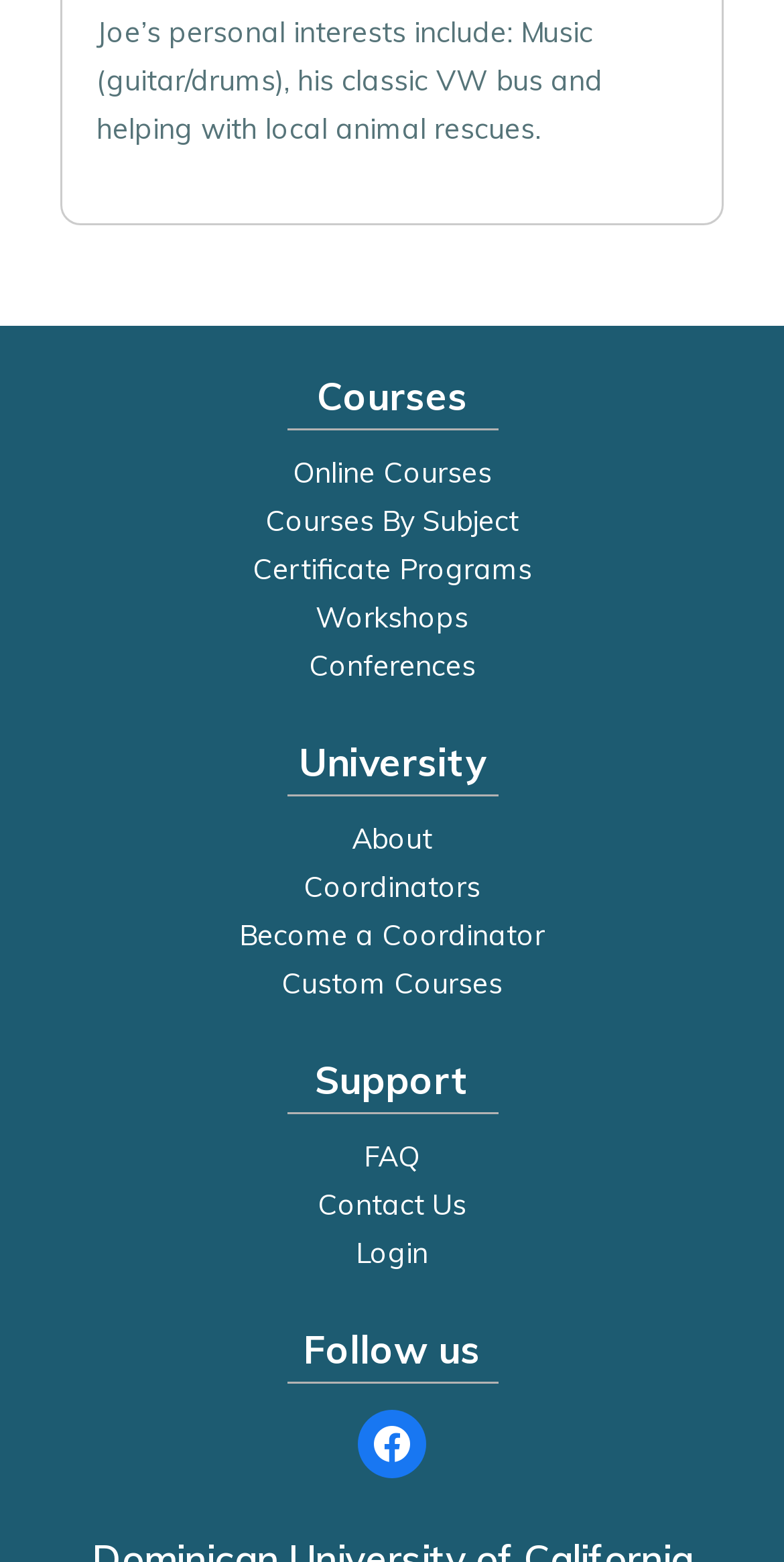What are Joe's personal interests?
Please provide a single word or phrase based on the screenshot.

Music, classic VW bus, animal rescues